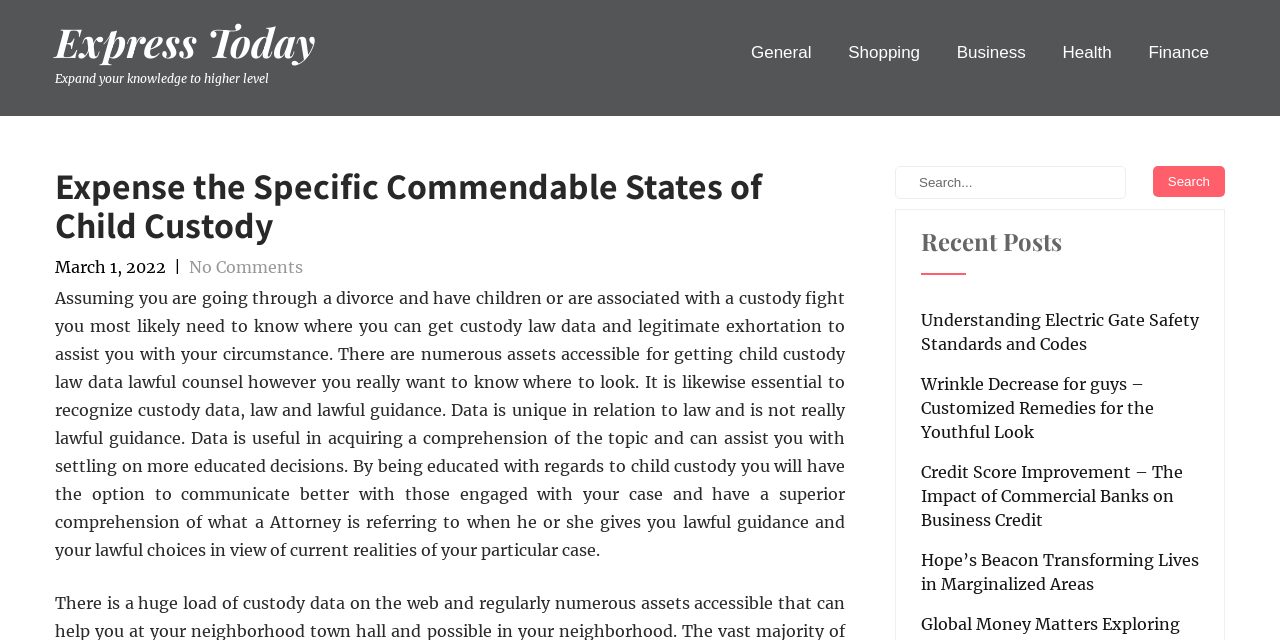Please identify the bounding box coordinates for the region that you need to click to follow this instruction: "Search for something".

[0.699, 0.259, 0.957, 0.326]